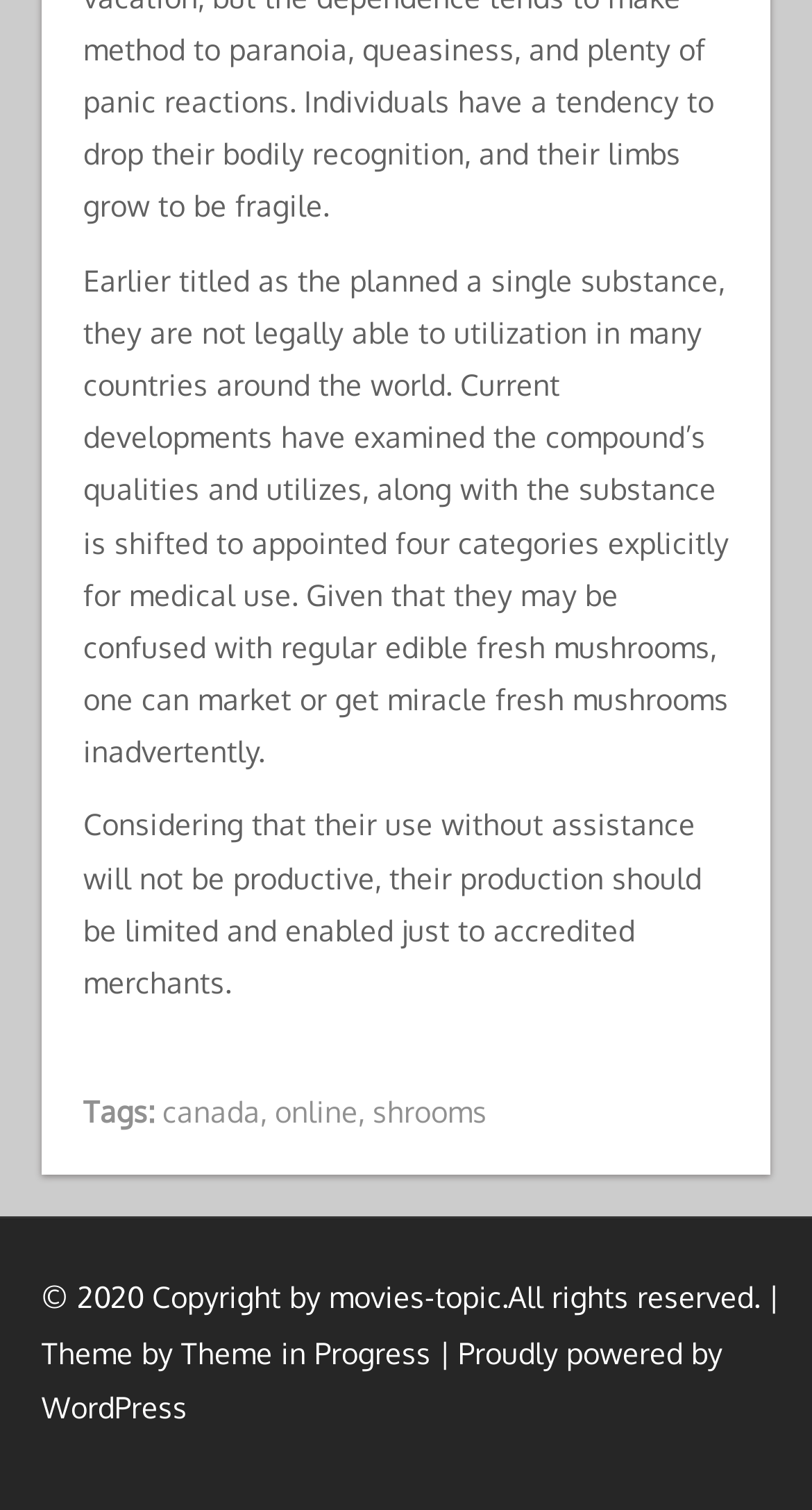By analyzing the image, answer the following question with a detailed response: What is the purpose of limiting the production of miracle mushrooms?

The second StaticText element states that 'their production should be limited and enabled just to accredited merchants', which suggests that the purpose of limiting production is to restrict it to accredited merchants.